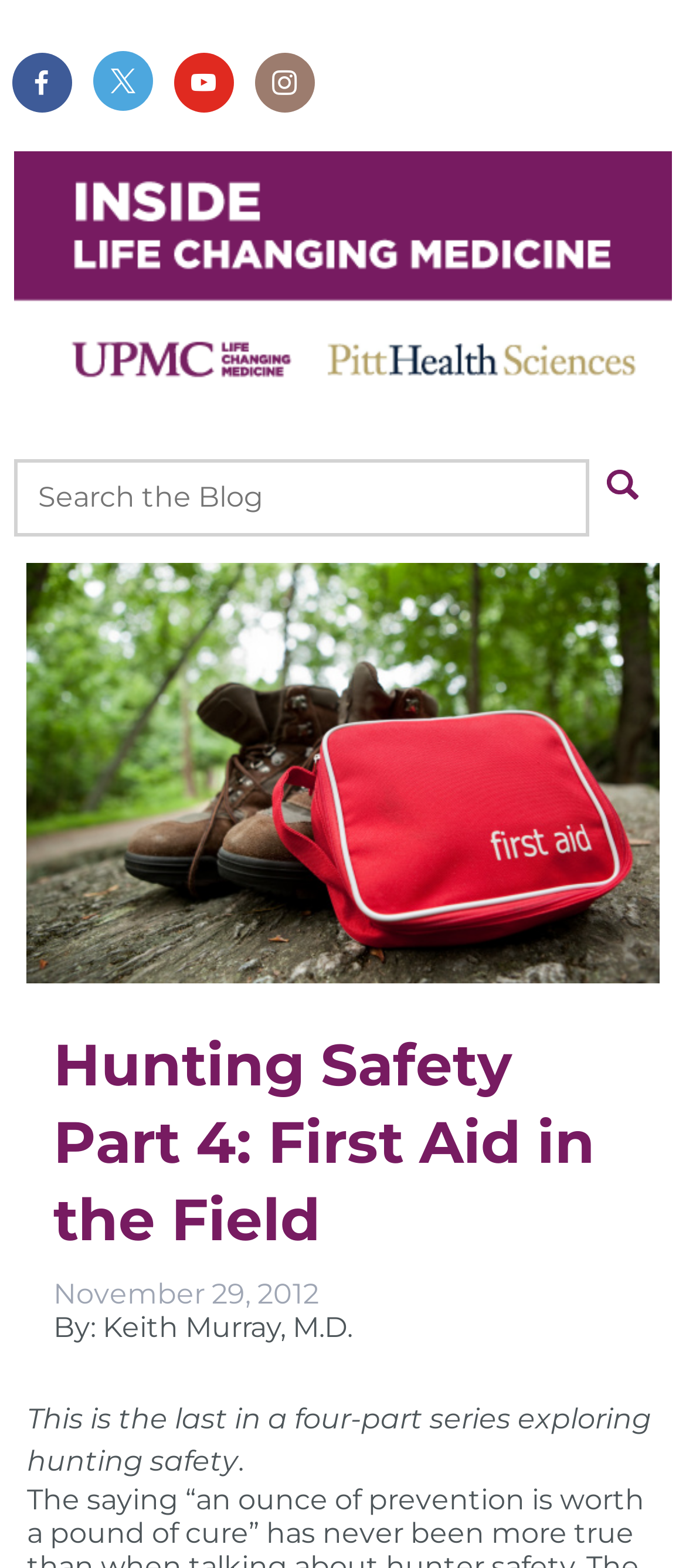Who is the author of the article?
Based on the visual content, answer with a single word or a brief phrase.

Keith Murray, M.D.